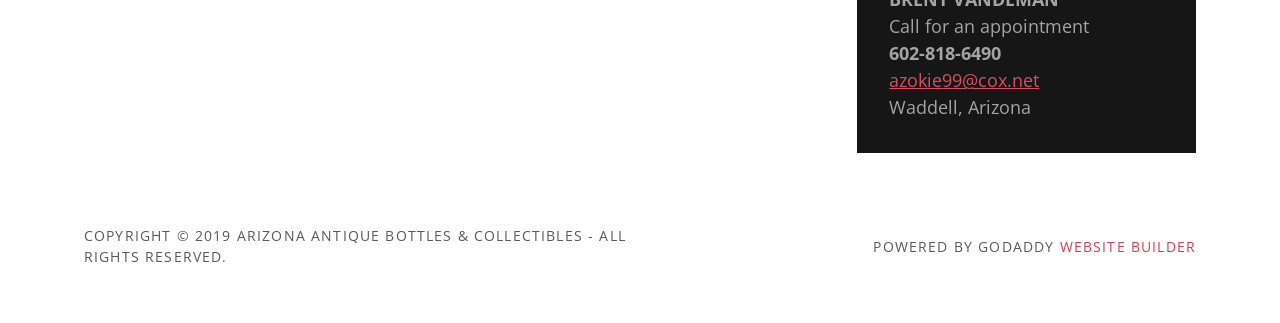For the element described, predict the bounding box coordinates as (top-left x, top-left y, bottom-right x, bottom-right y). All values should be between 0 and 1. Element description: azokie99@cox.net

[0.695, 0.211, 0.812, 0.285]